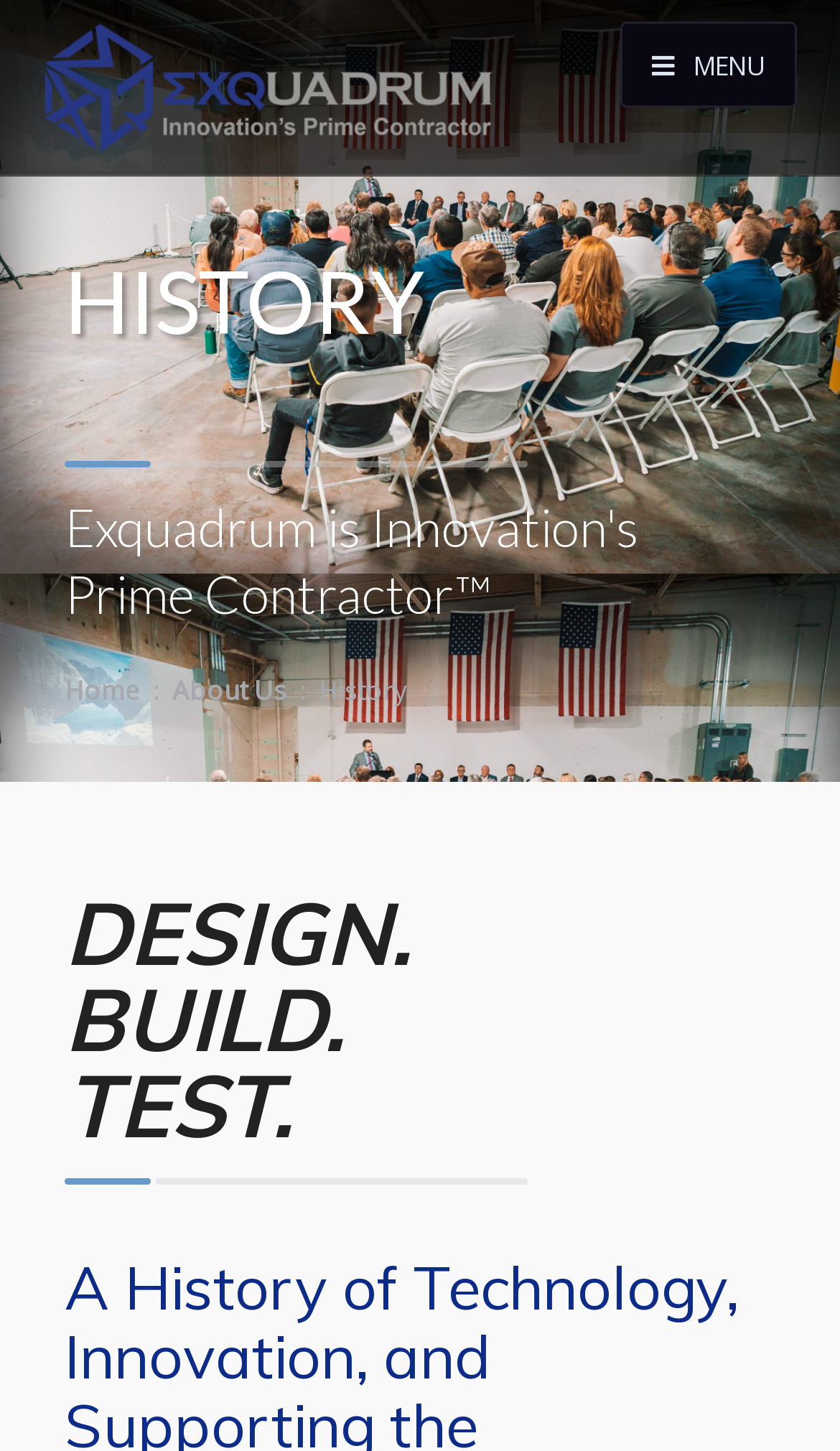Reply to the question with a single word or phrase:
How many main menu items are there?

3